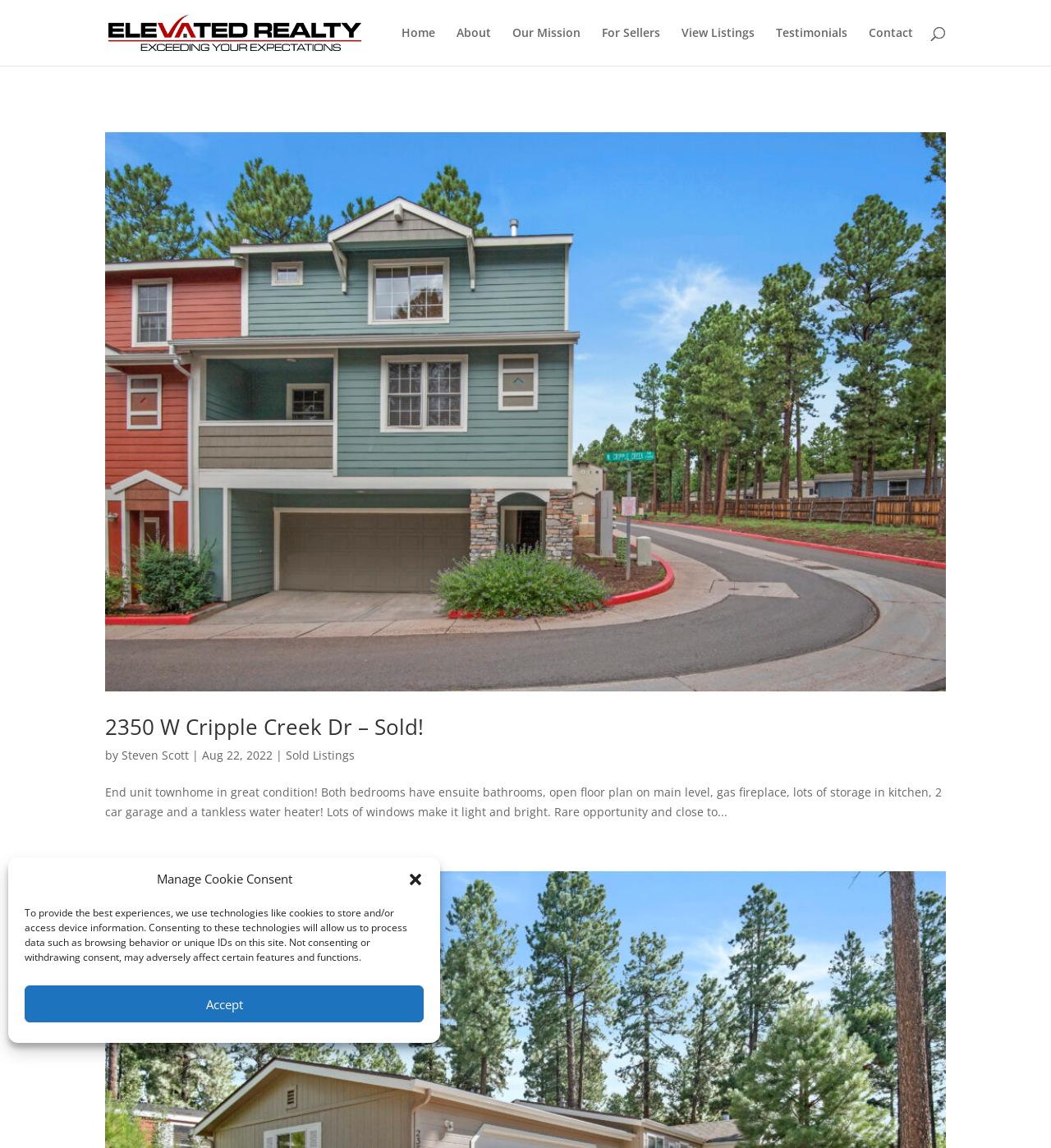What is the date of the article?
Using the visual information from the image, give a one-word or short-phrase answer.

Aug 22, 2022